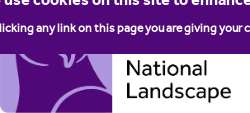Look at the image and write a detailed answer to the question: 
What is the purpose of the visual presentation?

The visual presentation, which includes a colorful background with a stylized representation of the landscape, is designed to engage visitors and invite them to explore further, likely to encourage them to learn more about the Forest of Bowland and its unique characteristics.